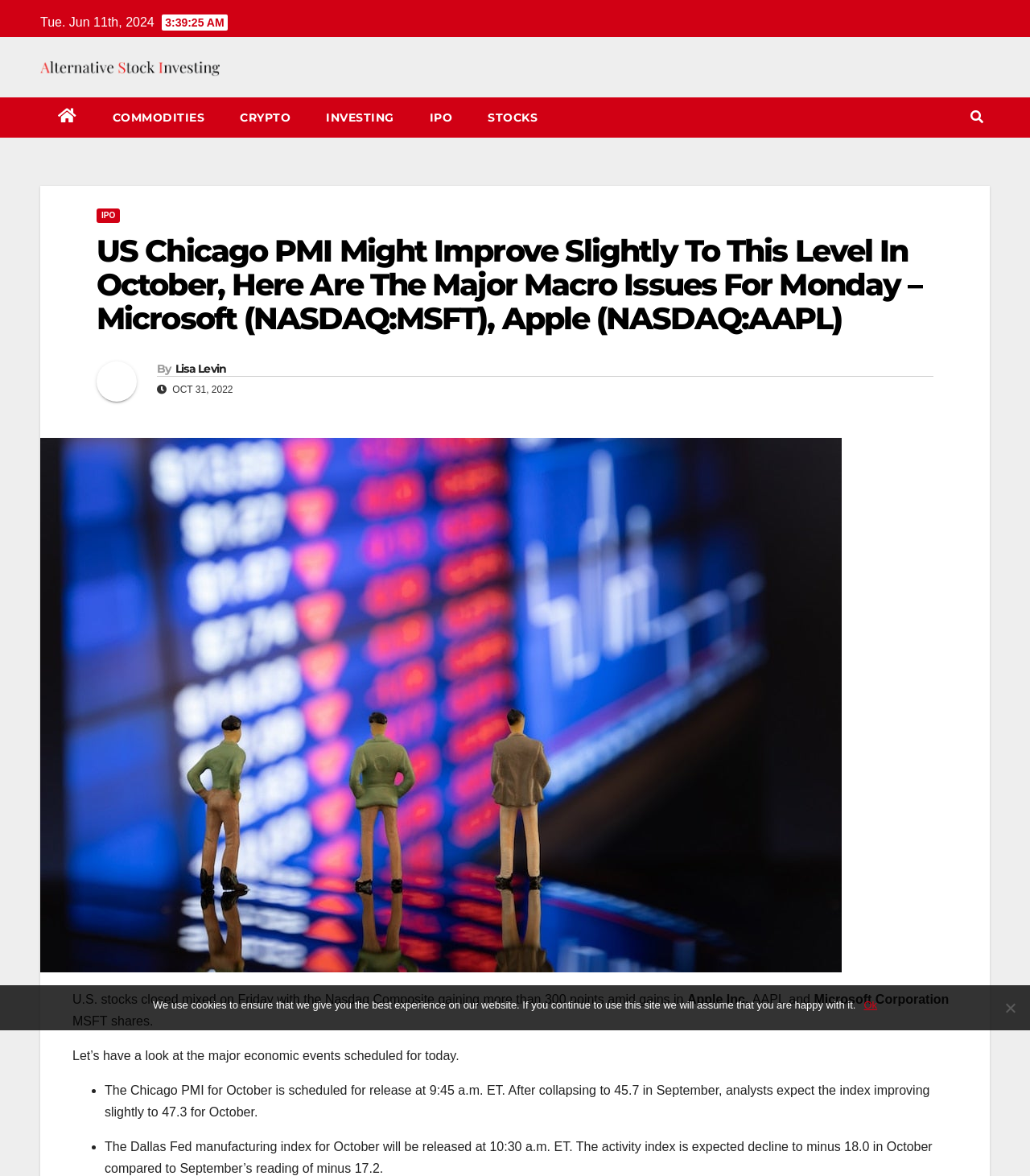How many major economic events are scheduled for the day?
Give a one-word or short-phrase answer derived from the screenshot.

2